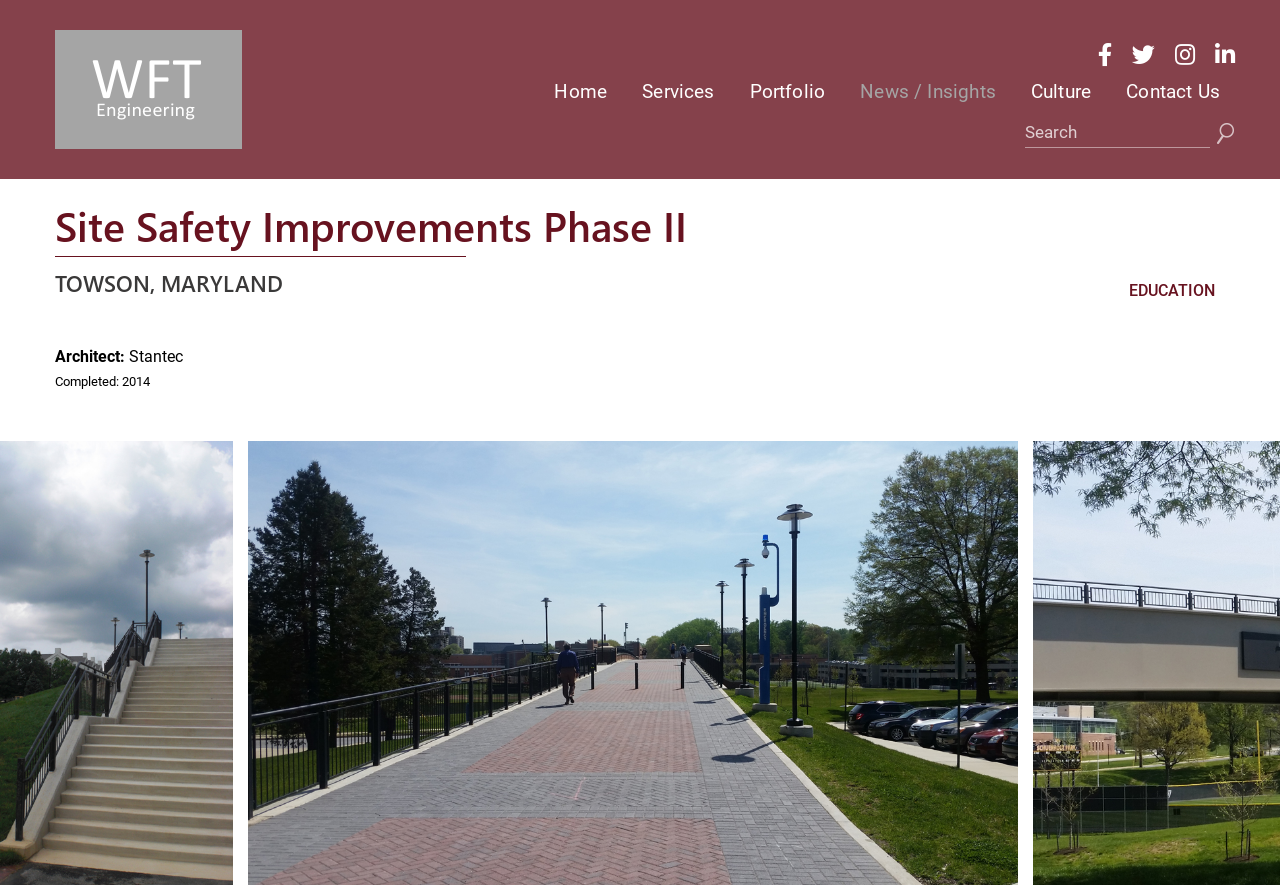Identify the bounding box coordinates of the clickable region to carry out the given instruction: "Search for something".

[0.801, 0.134, 0.945, 0.167]